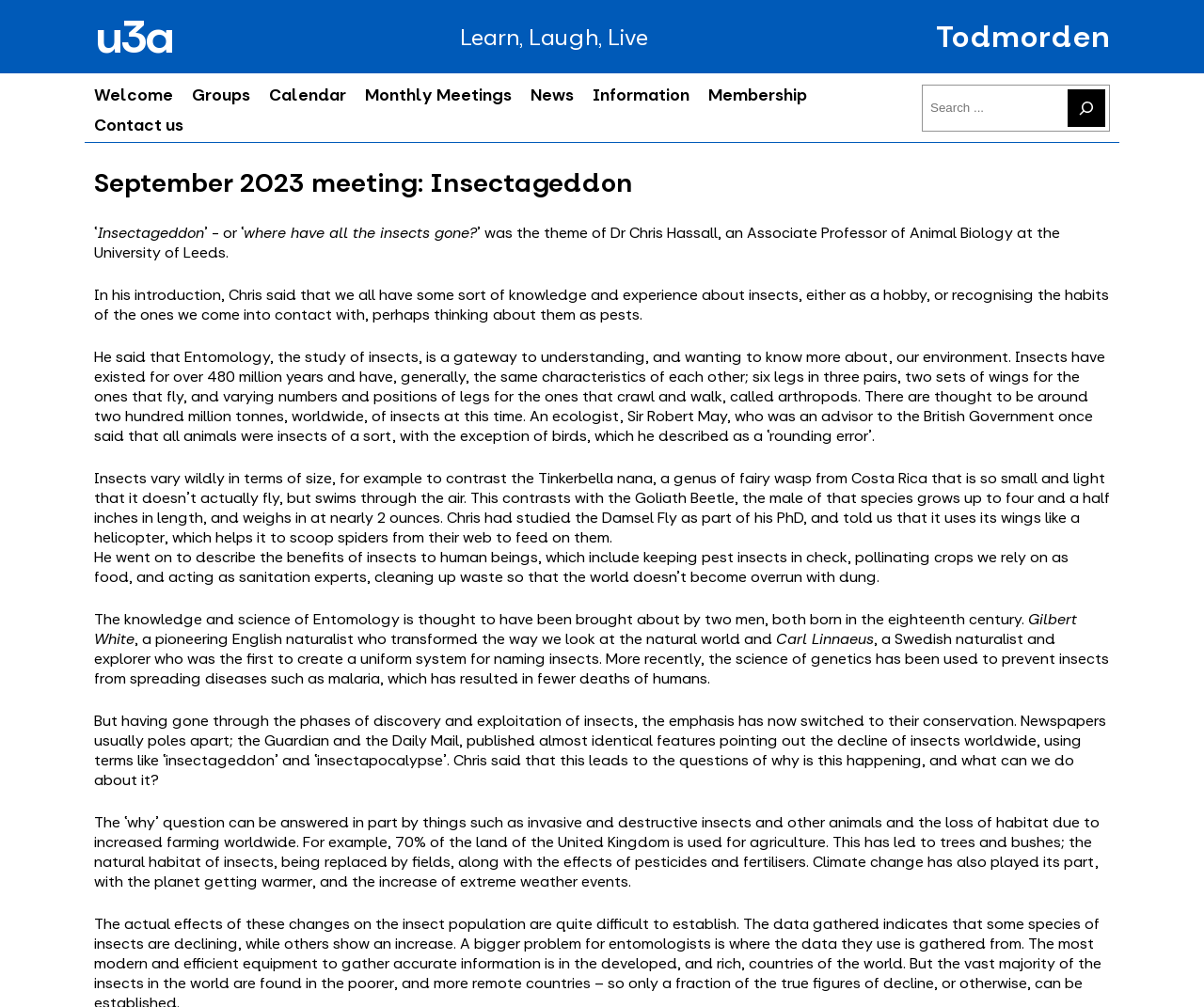Please specify the bounding box coordinates of the clickable region to carry out the following instruction: "Search for something". The coordinates should be four float numbers between 0 and 1, in the format [left, top, right, bottom].

[0.77, 0.088, 0.887, 0.126]